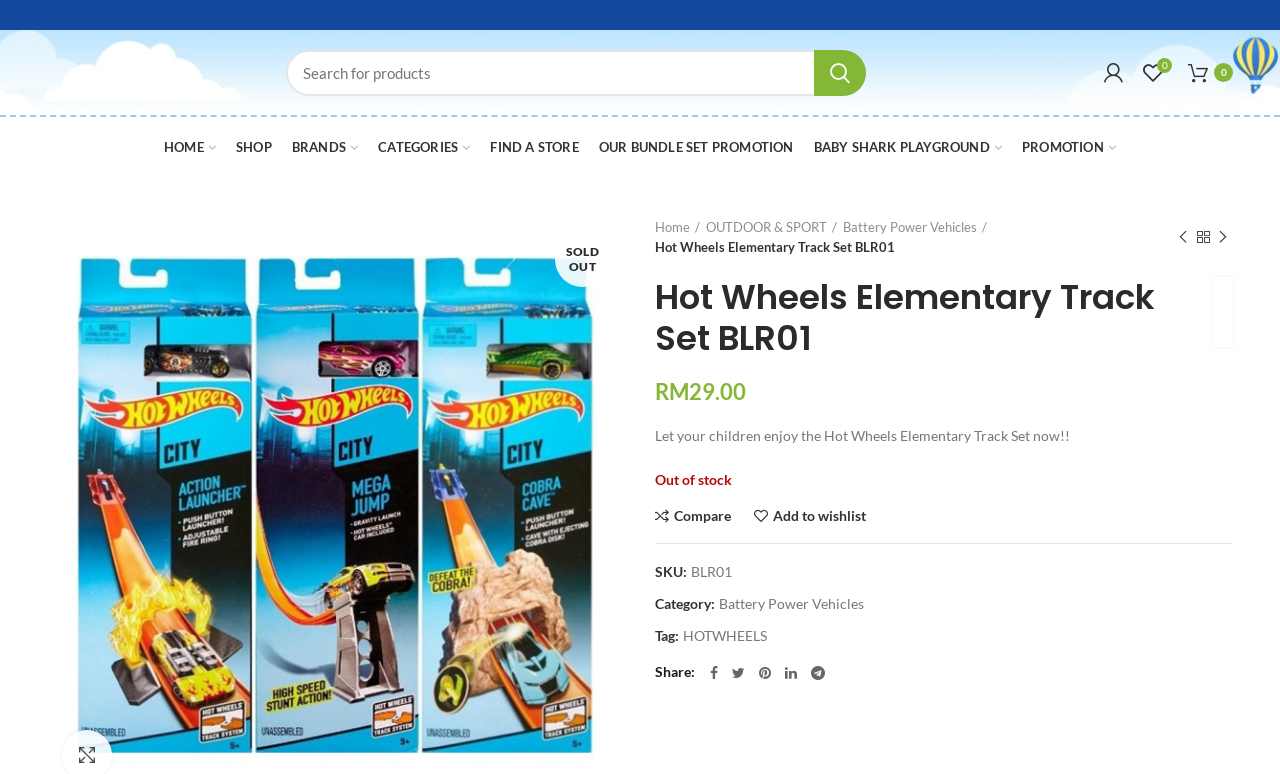Locate the bounding box coordinates of the element to click to perform the following action: 'Add to wishlist'. The coordinates should be given as four float values between 0 and 1, in the form of [left, top, right, bottom].

[0.589, 0.658, 0.677, 0.676]